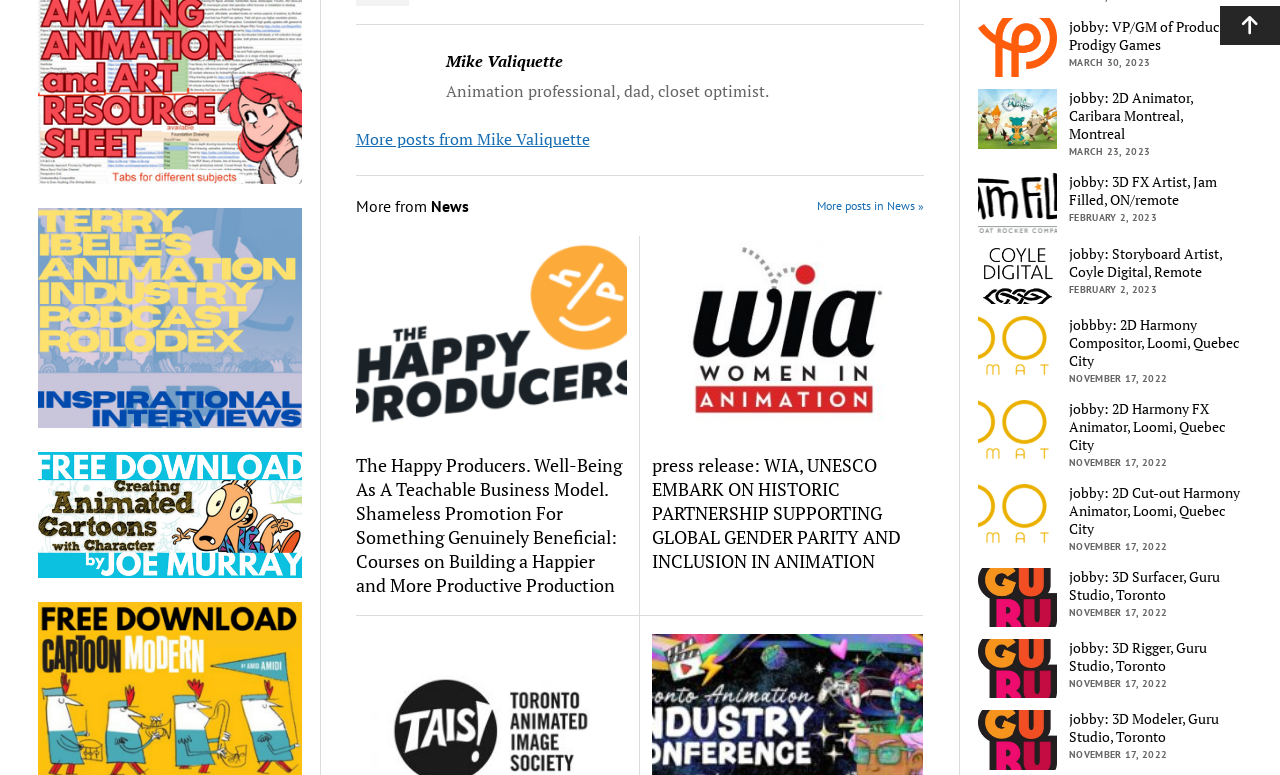Please mark the clickable region by giving the bounding box coordinates needed to complete this instruction: "Apply for the VP/GM of Product job".

[0.764, 0.023, 0.97, 0.07]